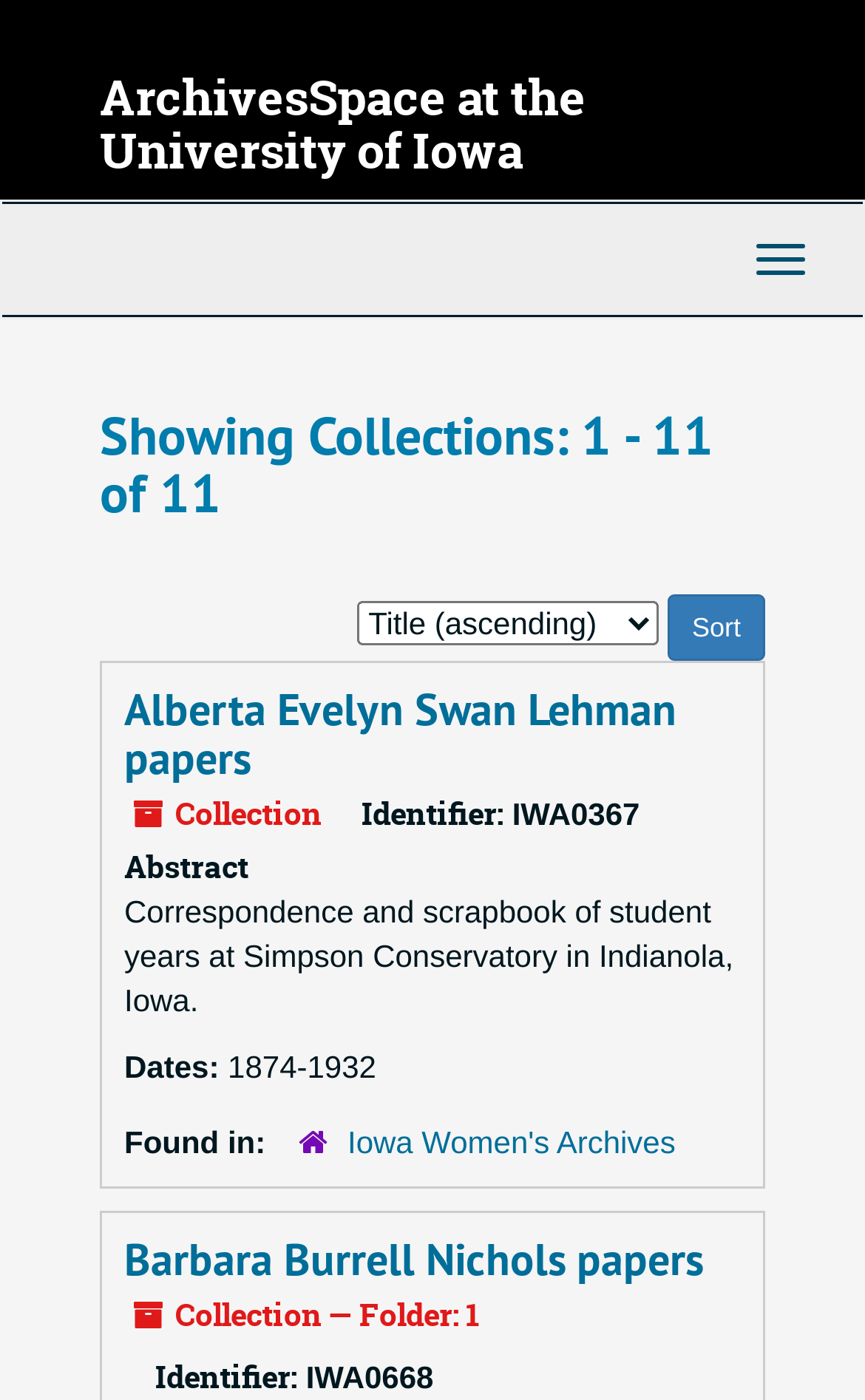Please extract the primary headline from the webpage.

ArchivesSpace at the University of Iowa